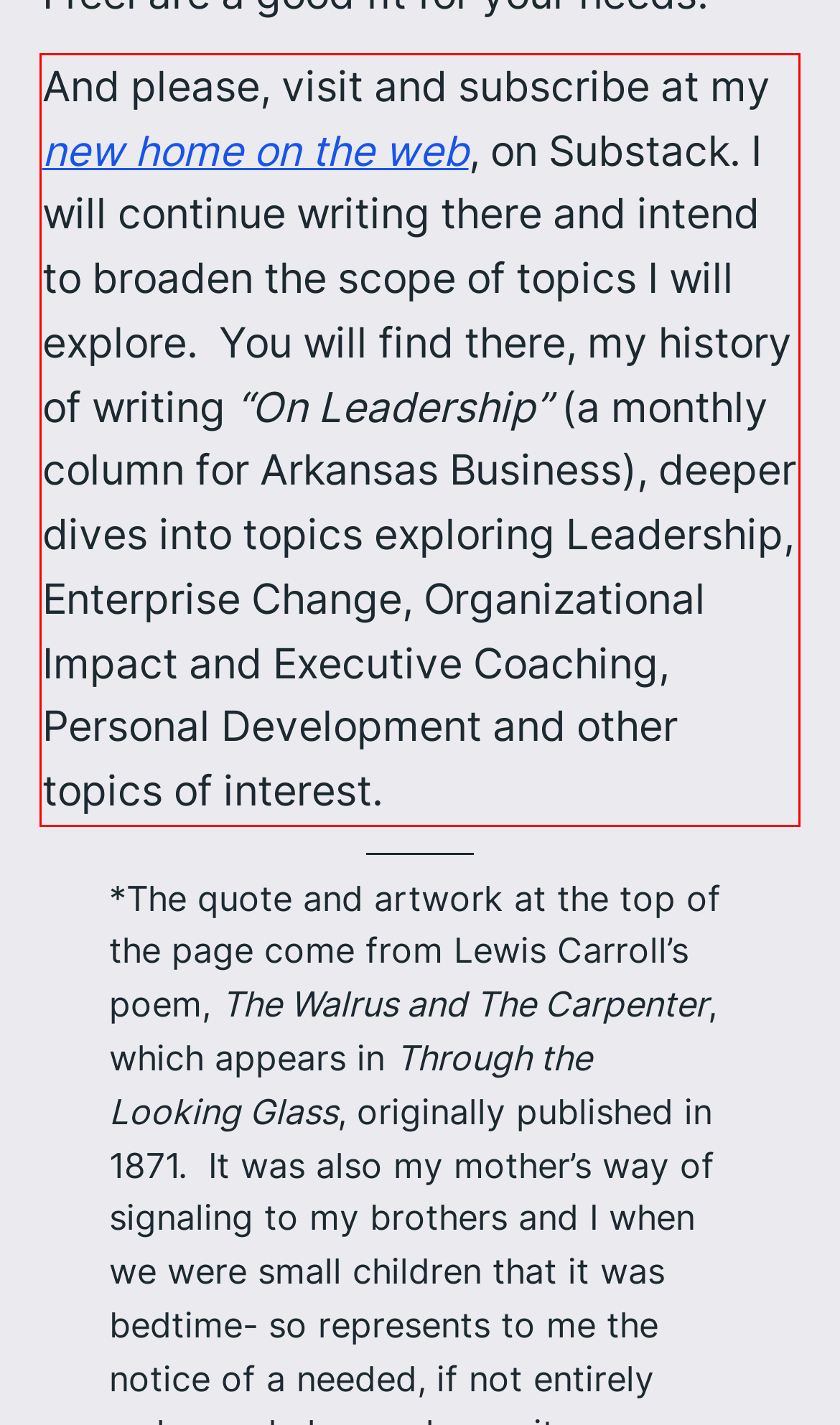Given a screenshot of a webpage, locate the red bounding box and extract the text it encloses.

And please, visit and subscribe at my new home on the web, on Substack. I will continue writing there and intend to broaden the scope of topics I will explore. You will find there, my history of writing “On Leadership” (a monthly column for Arkansas Business), deeper dives into topics exploring Leadership, Enterprise Change, Organizational Impact and Executive Coaching, Personal Development and other topics of interest.